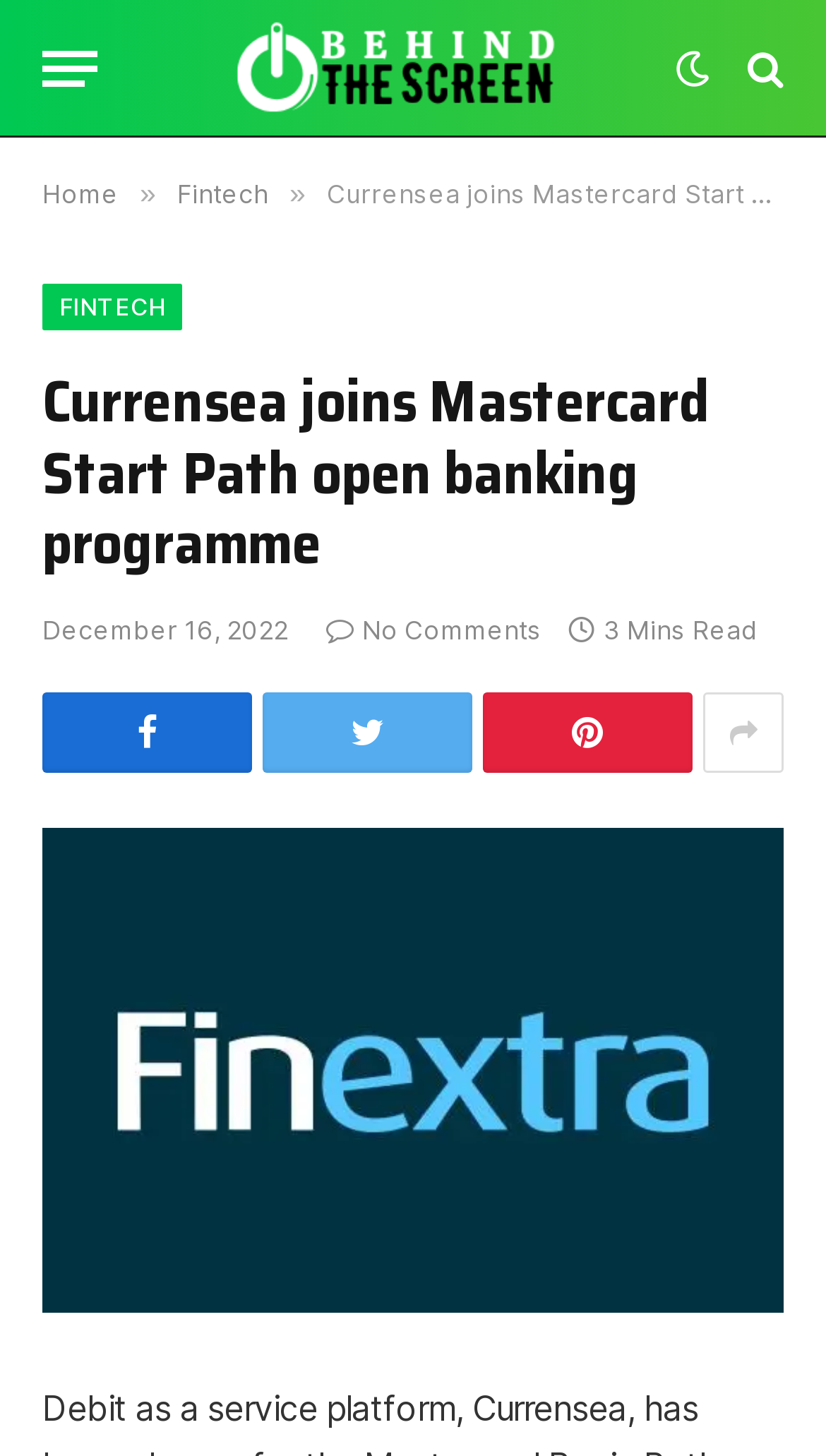Provide an in-depth description of the elements and layout of the webpage.

The webpage appears to be an article page with a focus on fintech news. At the top left, there is a menu button labeled "Menu". Next to it, there is a link to "Behind The Screen", which is accompanied by an image with the same name. 

On the top right, there are several social media links, including Facebook, Twitter, and LinkedIn, represented by their respective icons. 

Below the top section, there is a navigation menu with links to "Home" and "Fintech", separated by a "»" symbol. 

The main article title, "Currensea joins Mastercard Start Path open banking programme", is prominently displayed in a large font size. The article's metadata is shown below the title, including the date "December 16, 2022", and the reading time "3 Mins Read". 

There are also several social media sharing links below the metadata, represented by their respective icons. 

Further down, there is a related news article section, with a link to "Cion Digital names Sundar Nagarathnam COO", accompanied by an image.